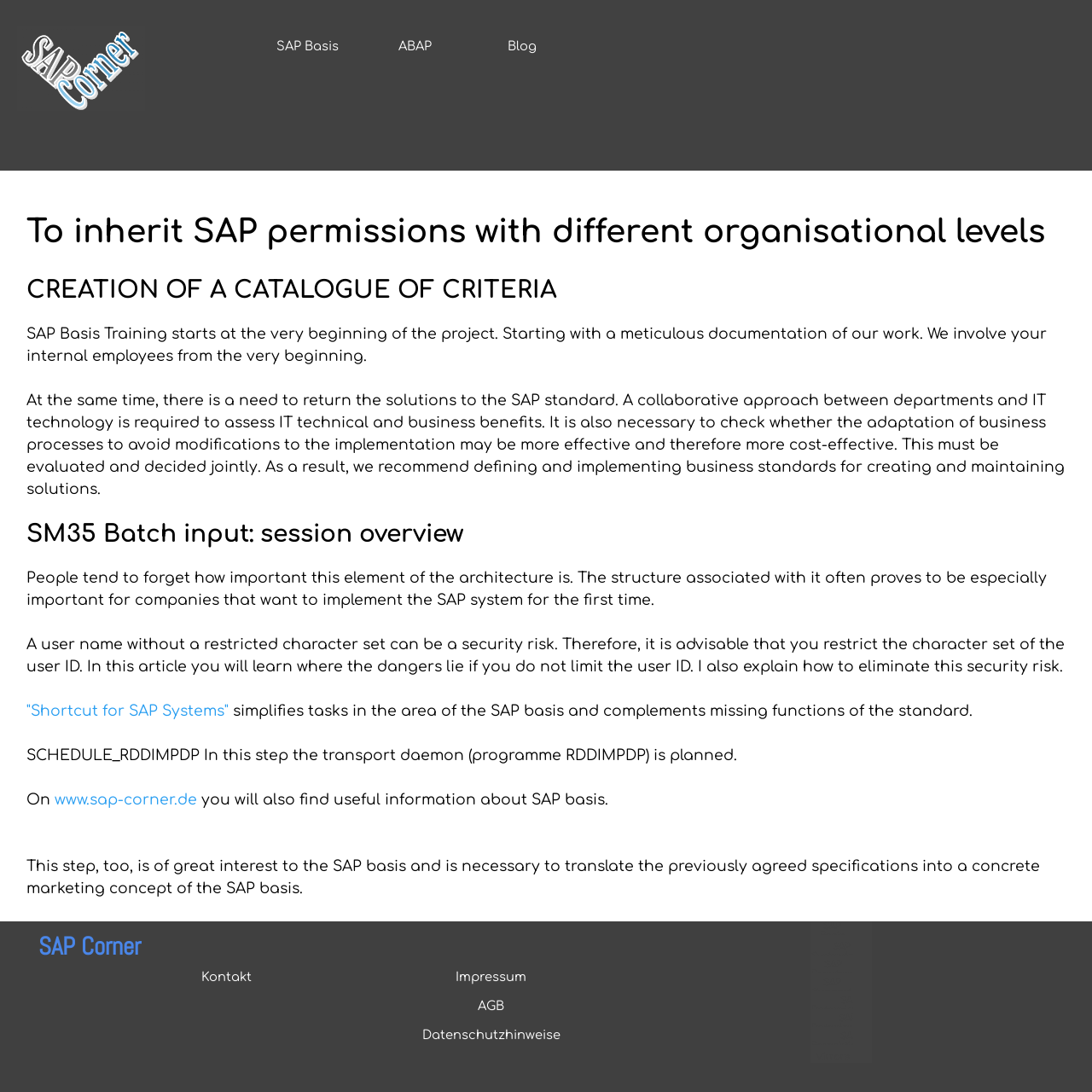How many links are there in the top section?
Analyze the screenshot and provide a detailed answer to the question.

In the top section, there are three links: 'SAP Basis', 'ABAP', and 'Blog', which are arranged horizontally and have similar bounding box coordinates.